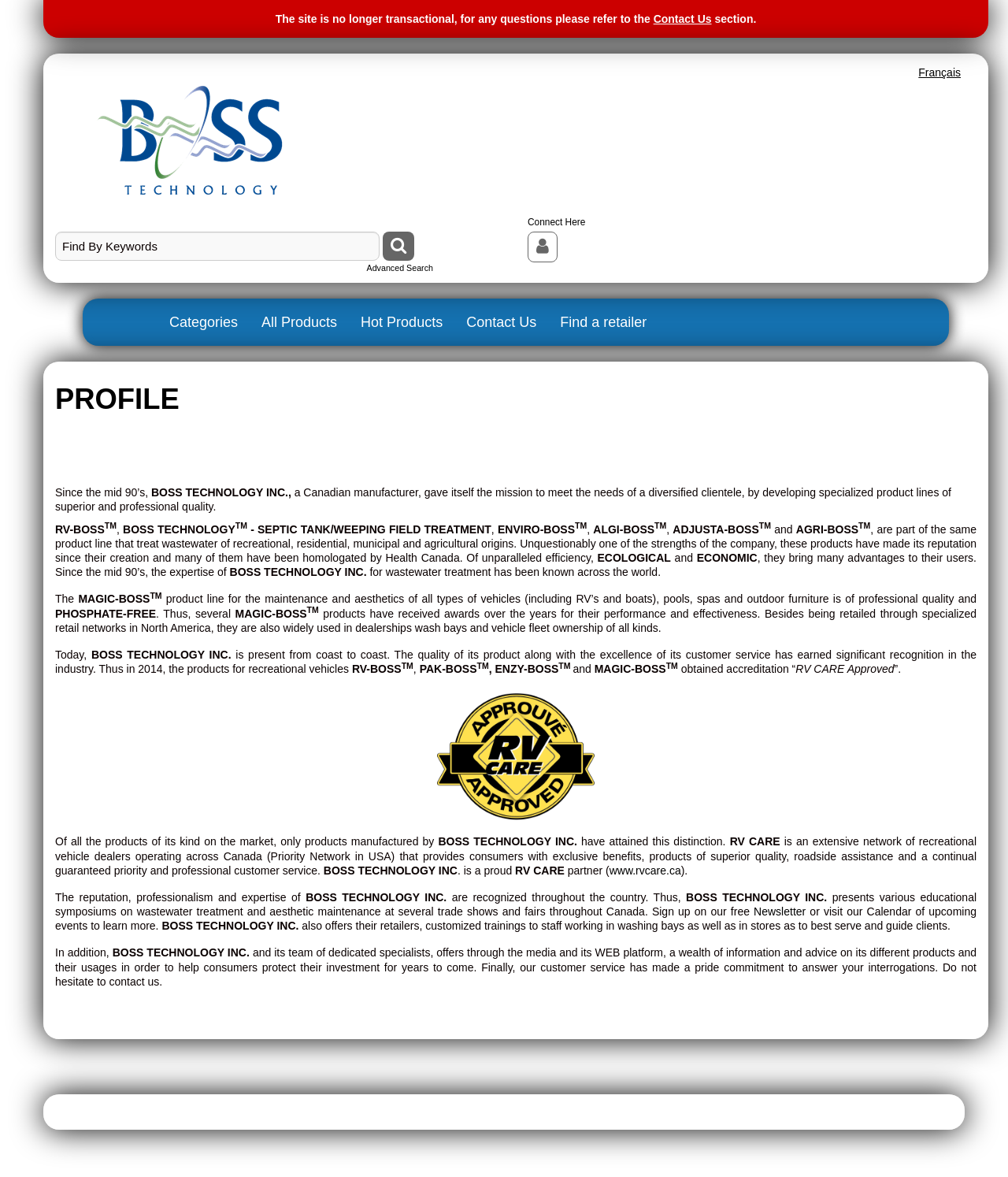Please specify the coordinates of the bounding box for the element that should be clicked to carry out this instruction: "View Advanced Search". The coordinates must be four float numbers between 0 and 1, formatted as [left, top, right, bottom].

[0.364, 0.222, 0.43, 0.234]